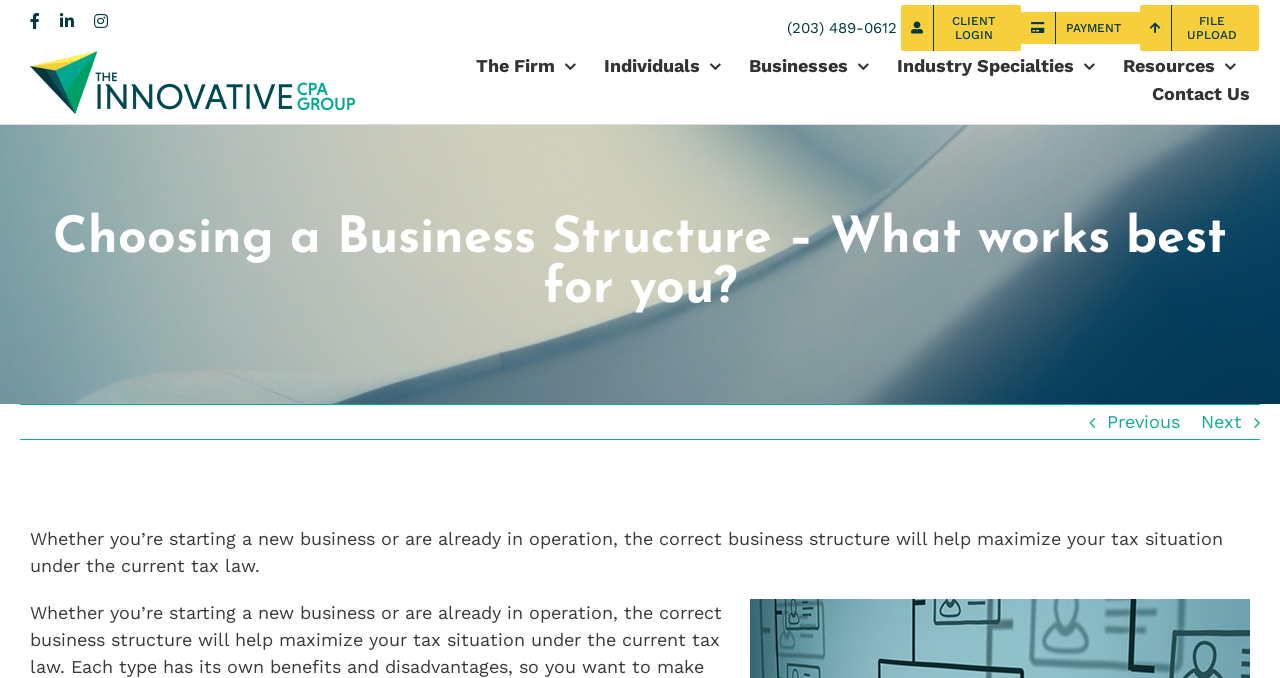Identify the bounding box coordinates of the area that should be clicked in order to complete the given instruction: "Go to Contact Us page". The bounding box coordinates should be four float numbers between 0 and 1, i.e., [left, top, right, bottom].

[0.9, 0.118, 0.977, 0.158]